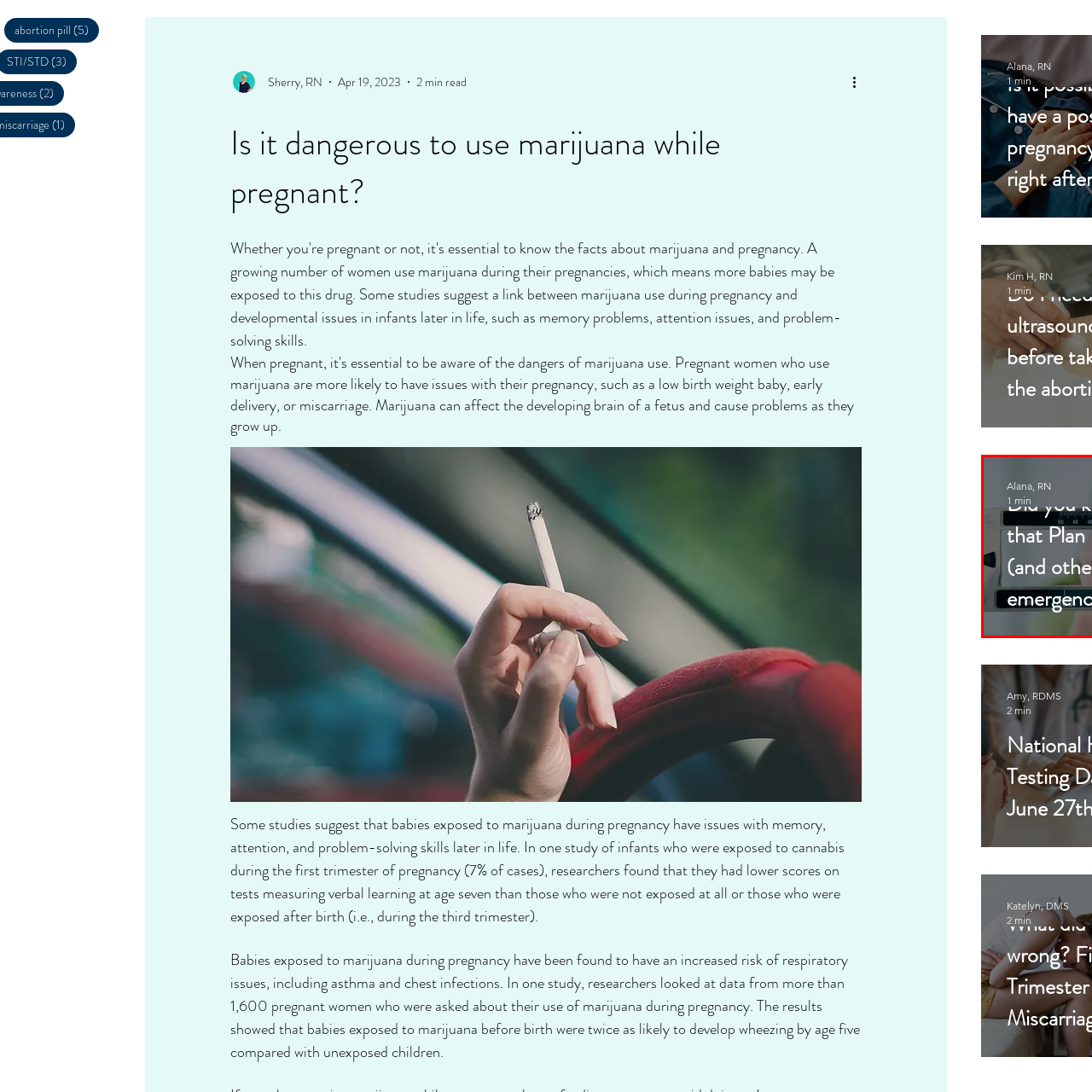Provide an in-depth caption for the picture enclosed by the red frame.

The image shows a close-up of a medical instrument, likely a caliper, being held by a person's hand. This instrument is often used in healthcare settings to measure body parts or materials precisely. Above the image, there is a caption indicating the author's name, "Alana, RN," along with the time it takes to read the corresponding article, which is just 1 minute. The text in the image suggests that the article discusses various methods of emergency contraception, highlighting important information for individuals seeking to understand Plan B and other options. The overall tone suggests a focus on health education and awareness.